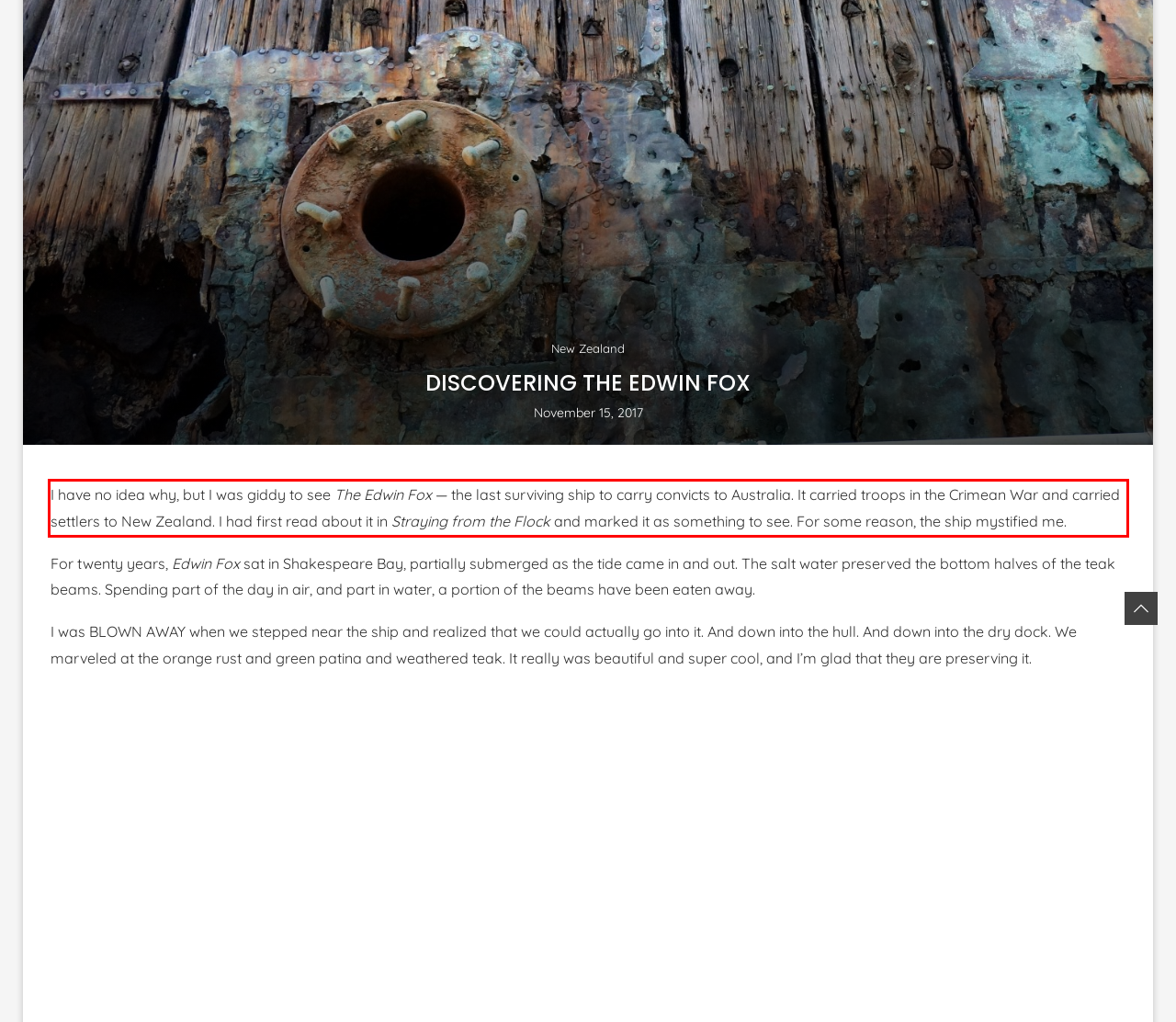Observe the screenshot of the webpage that includes a red rectangle bounding box. Conduct OCR on the content inside this red bounding box and generate the text.

I have no idea why, but I was giddy to see The Edwin Fox — the last surviving ship to carry convicts to Australia. It carried troops in the Crimean War and carried settlers to New Zealand. I had first read about it in Straying from the Flock and marked it as something to see. For some reason, the ship mystified me.